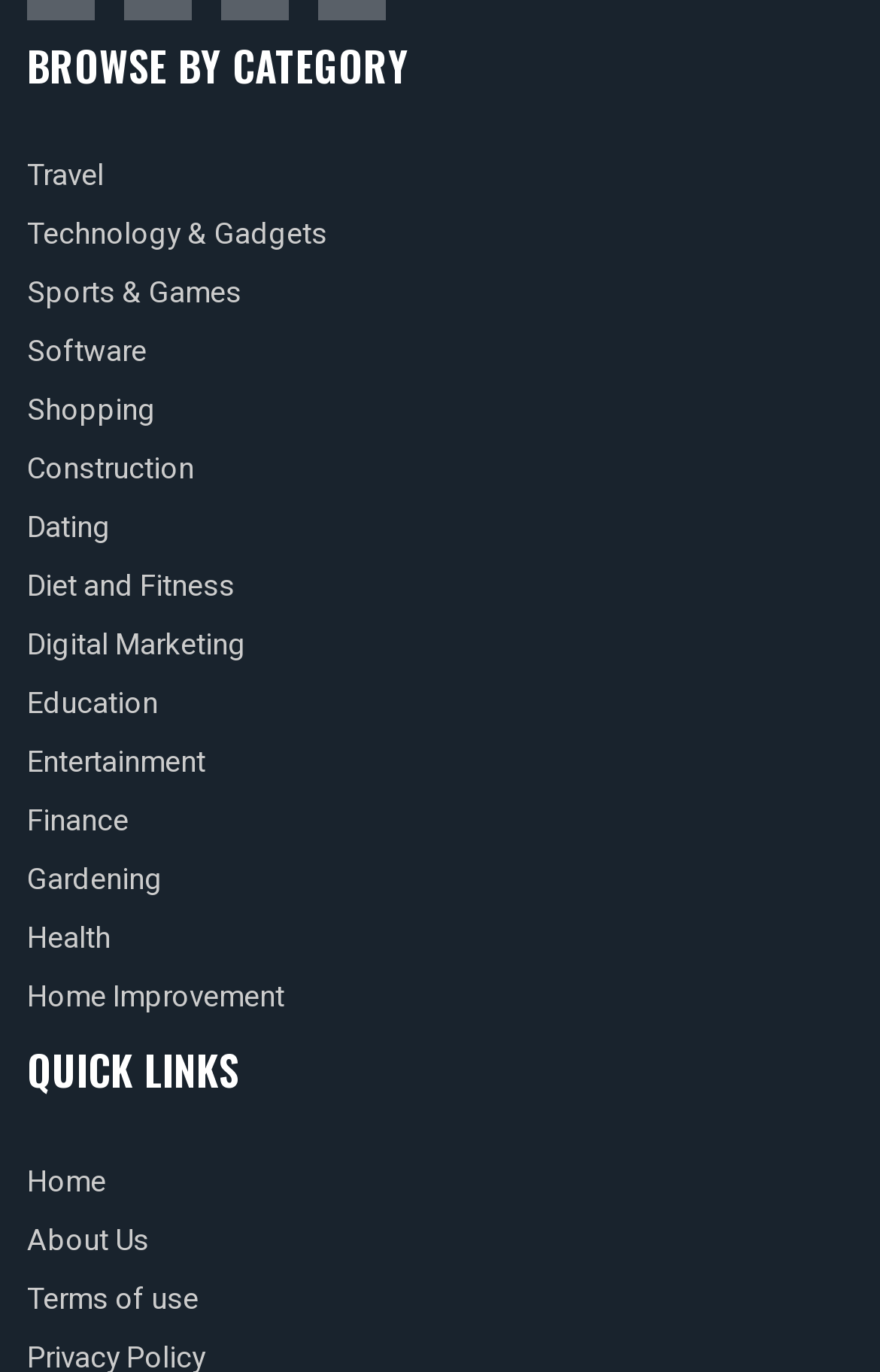What is the second quick link?
Based on the image, give a concise answer in the form of a single word or short phrase.

About Us